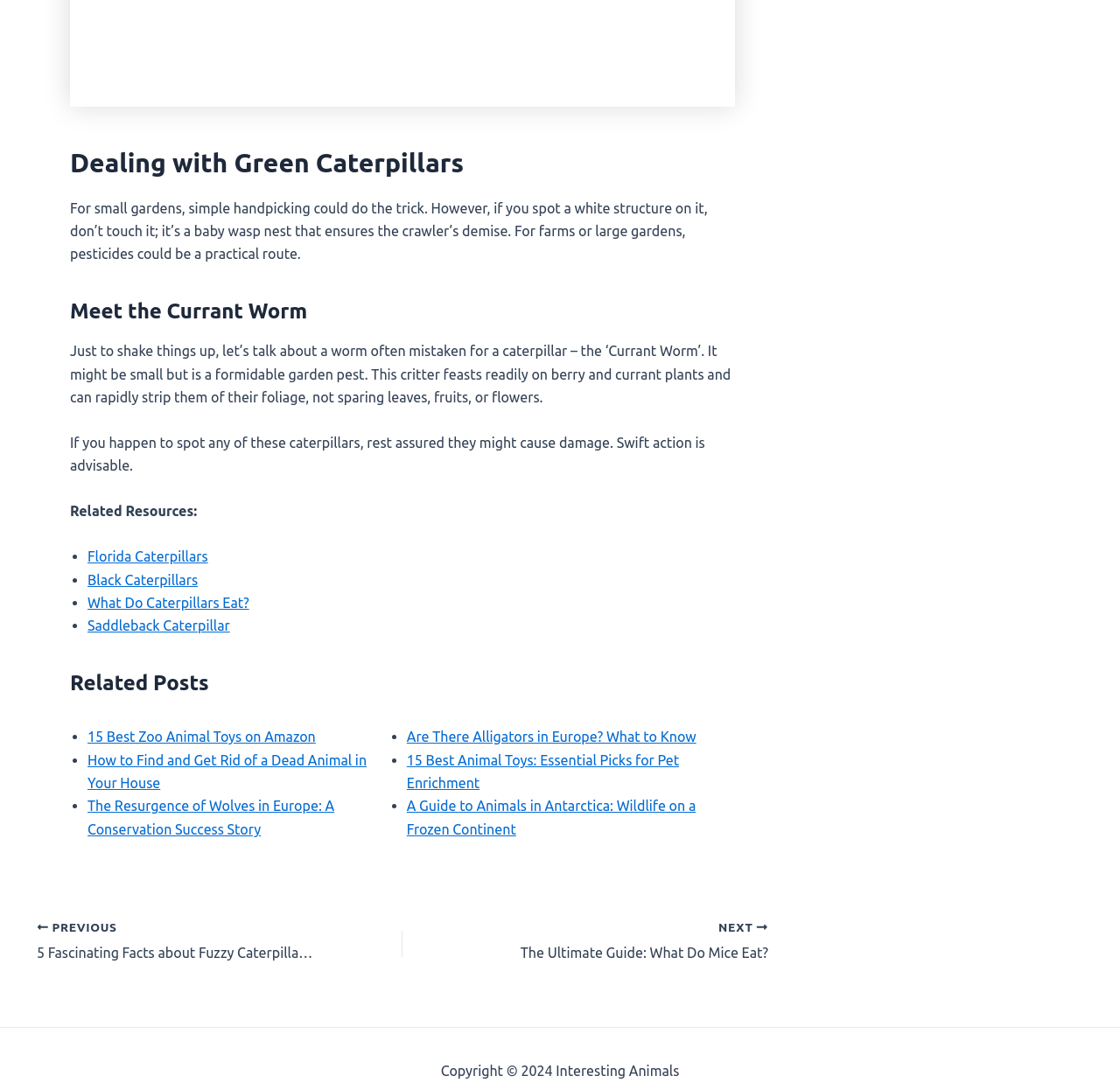Please give a succinct answer to the question in one word or phrase:
What is the copyright year of the webpage?

2024